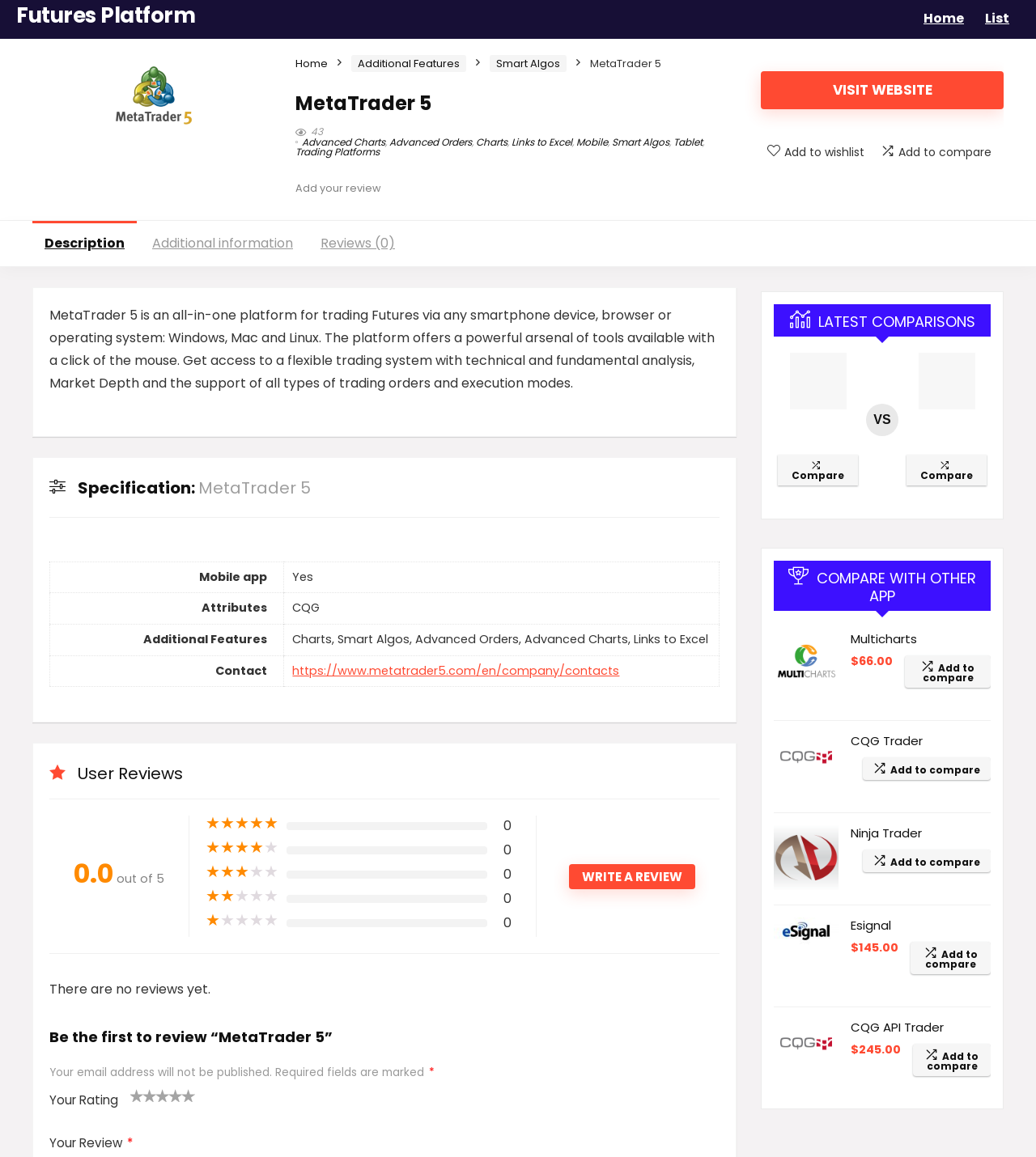What is the rating of MetaTrader 5 out of 5? Based on the image, give a response in one word or a short phrase.

0.0